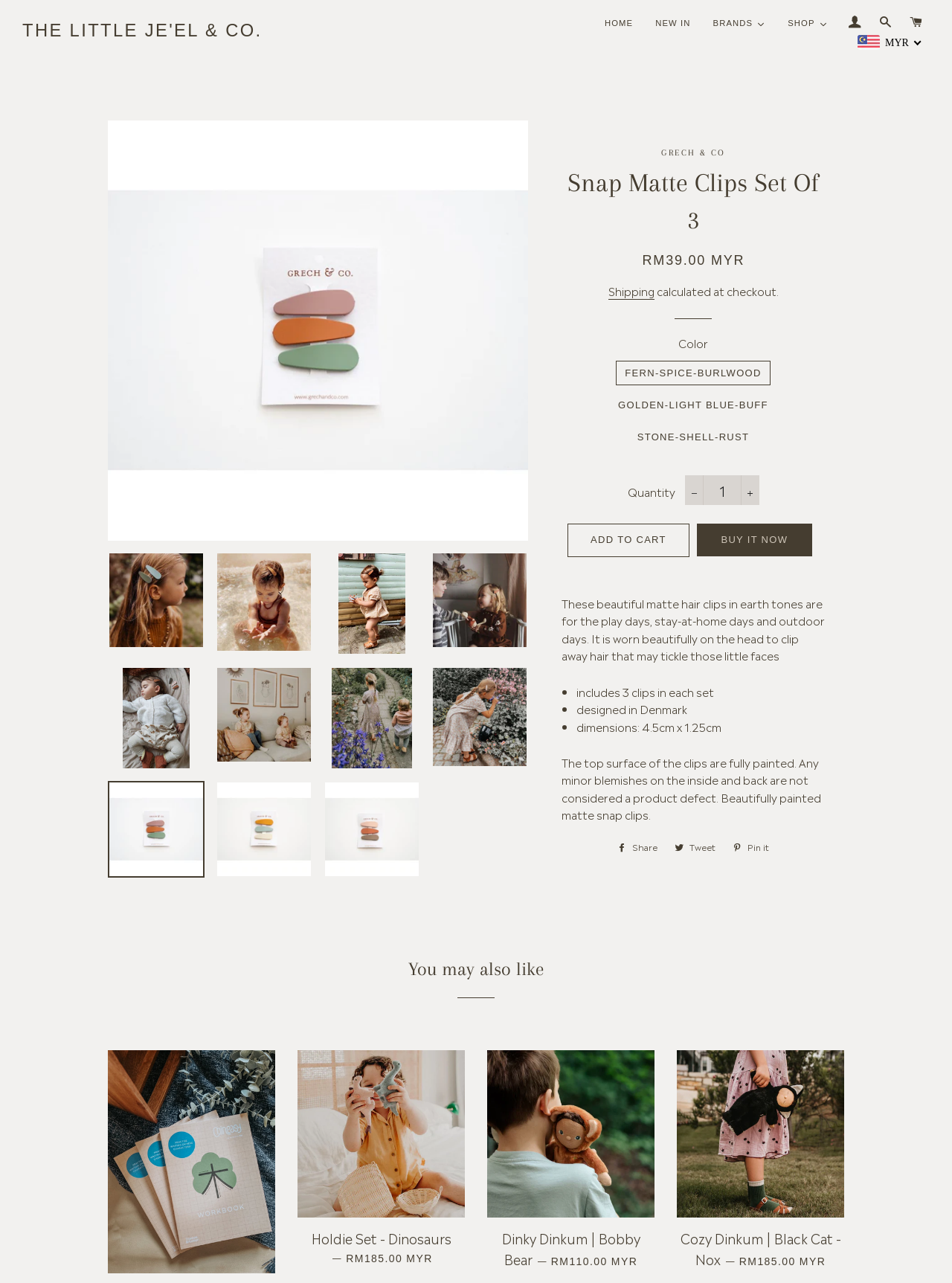Given the element description "The Little Je'EL & Co.", identify the bounding box of the corresponding UI element.

[0.023, 0.014, 0.275, 0.033]